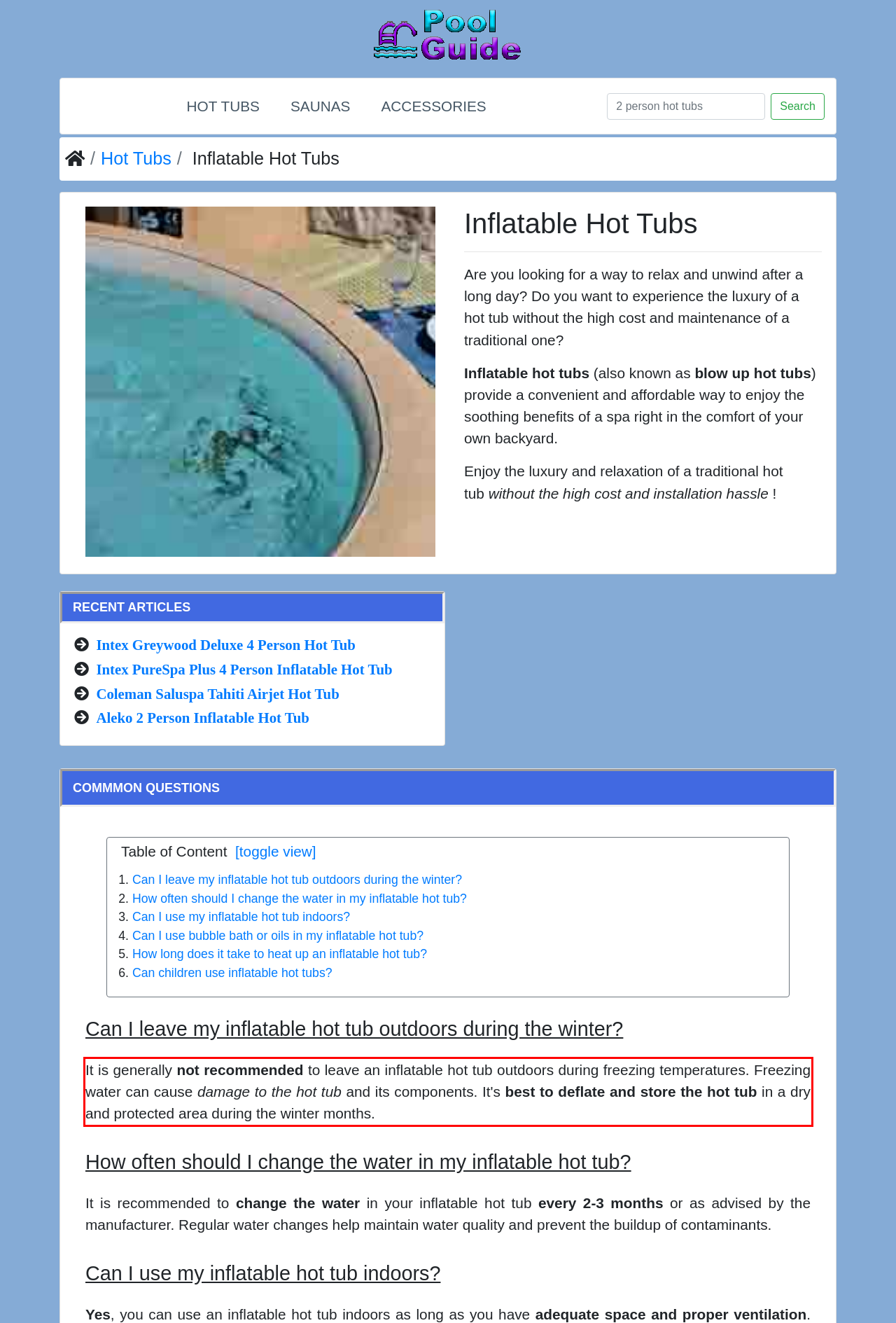Given a screenshot of a webpage, locate the red bounding box and extract the text it encloses.

It is generally not recommended to leave an inflatable hot tub outdoors during freezing temperatures. Freezing water can cause damage to the hot tub and its components. It's best to deflate and store the hot tub in a dry and protected area during the winter months.